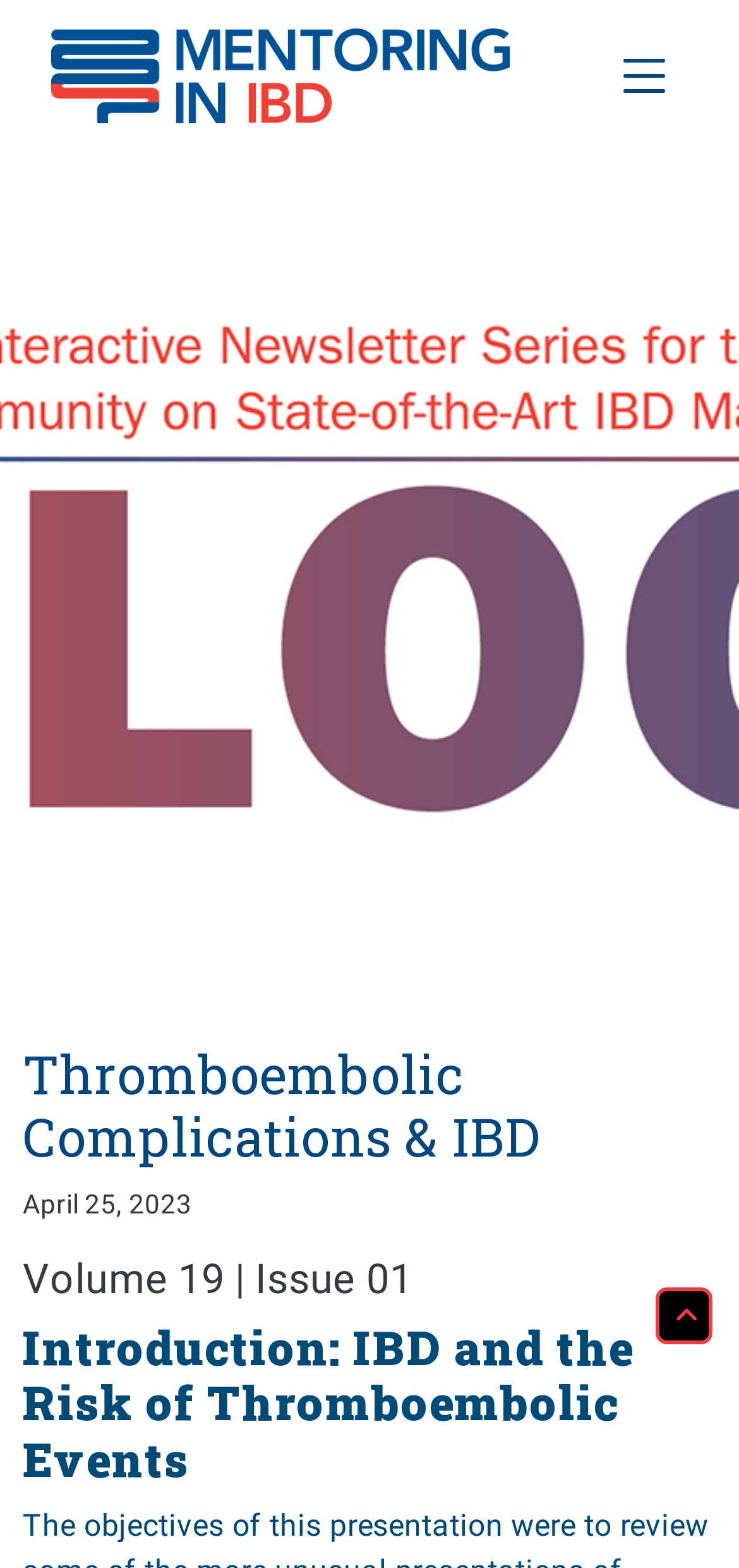Determine the bounding box for the described UI element: "Toggle Navigation".

[0.813, 0.024, 0.931, 0.073]